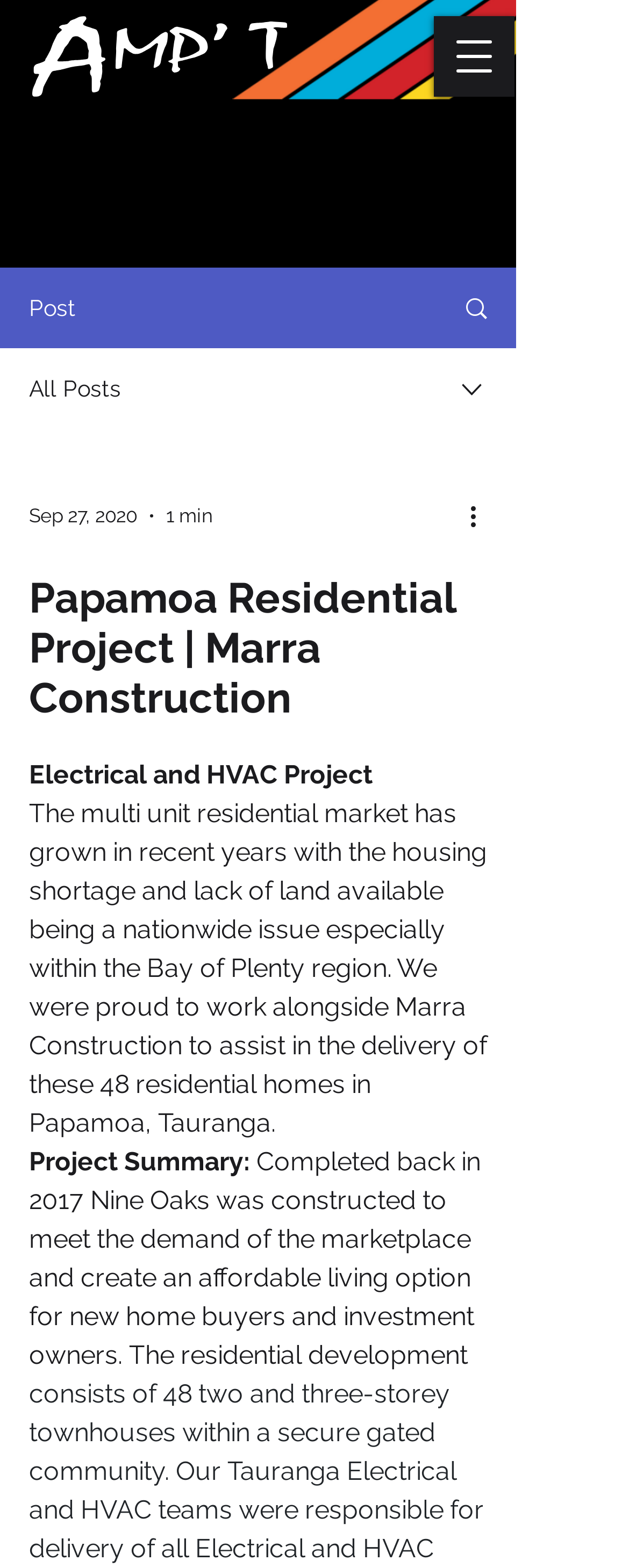Offer a thorough description of the webpage.

The webpage is about the Papamoa Residential Project, specifically an Electrical and HVAC project. At the top right corner, there is a button to open the navigation menu. Below it, there is a phone number link "Ph 07 222 678". 

On the left side, there are two static text elements, "Post" and "All Posts", with a small gap in between. On the right side of "Post", there is an image, and similarly, on the right side of "All Posts", there is another image. 

Below these elements, there is a combobox with a dropdown menu, which is currently not expanded. To the right of the combobox, there is an image. 

Further down, there is a section with a heading "Papamoa Residential Project | Marra Construction". Below the heading, there are three static text elements. The first one is "Electrical and HVAC Project", the second one is a paragraph describing the project, and the third one is "Project Summary:". 

Below the "Project Summary:" text, there is another static text element describing the project summary, which mentions that the project was completed in 2017 and was constructed to meet the demand of the marketplace.